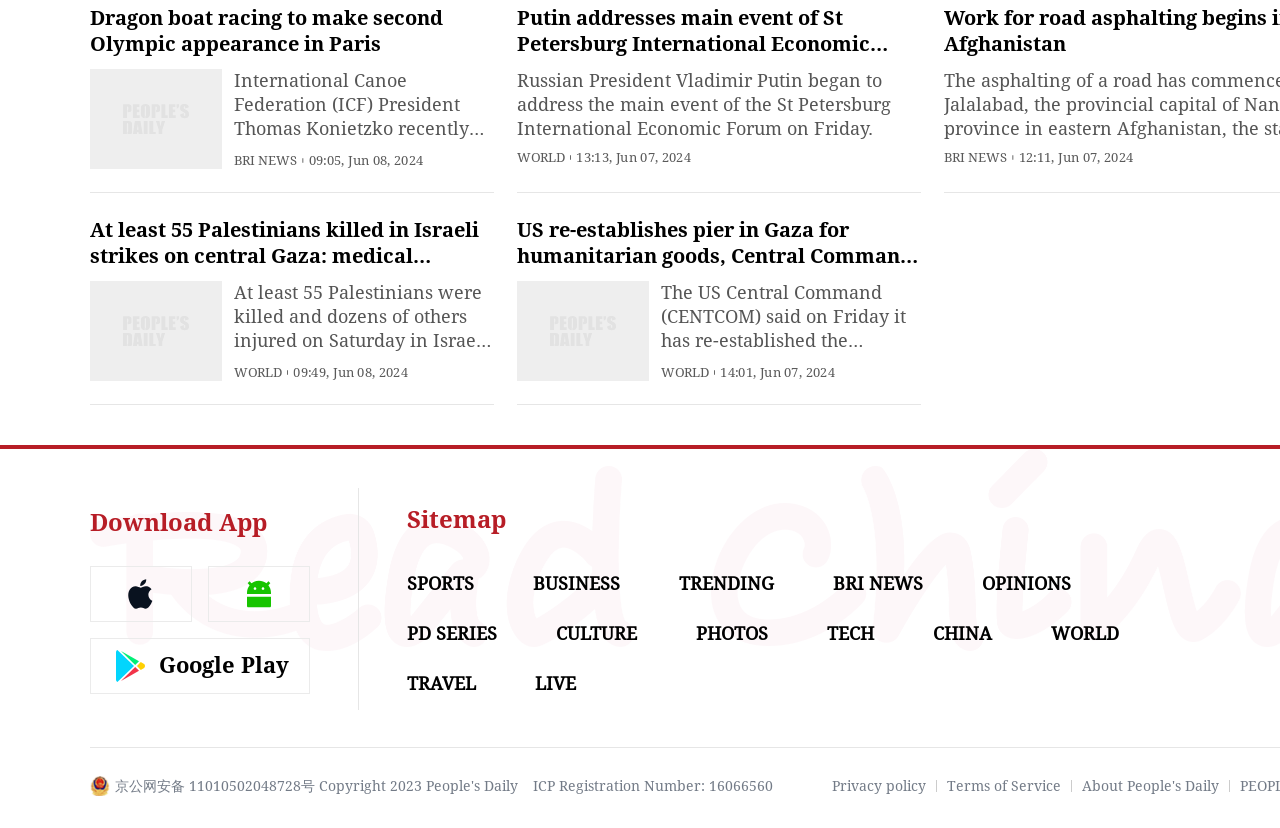Identify the bounding box for the given UI element using the description provided. Coordinates should be in the format (top-left x, top-left y, bottom-right x, bottom-right y) and must be between 0 and 1. Here is the description: Google Play

[0.07, 0.771, 0.242, 0.839]